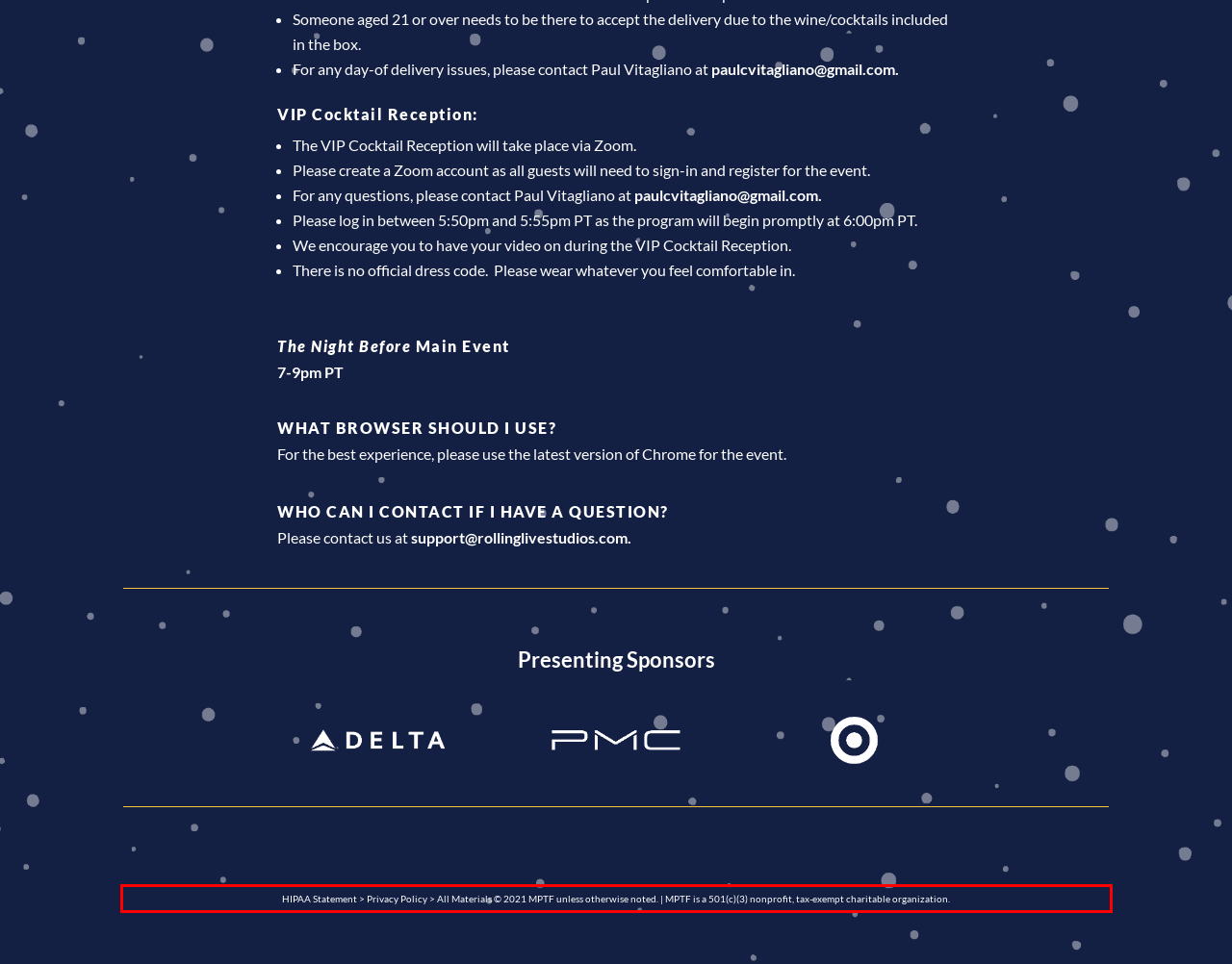You are presented with a screenshot containing a red rectangle. Extract the text found inside this red bounding box.

HIPAA Statement > Privacy Policy > All Materials © 2021 MPTF unless otherwise noted. | MPTF is a 501(c)(3) nonprofit, tax-exempt charitable organization.